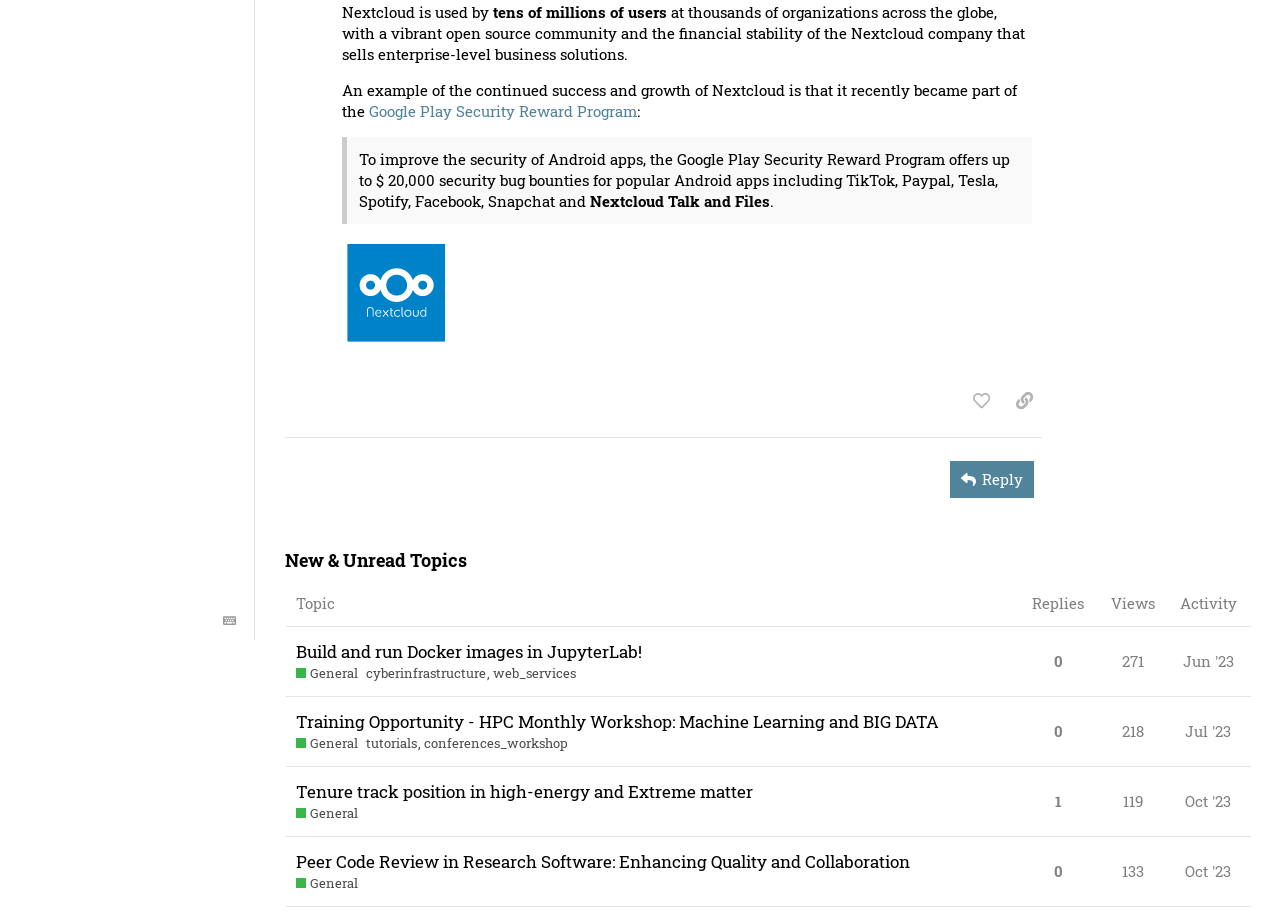Determine the bounding box coordinates for the UI element described. Format the coordinates as (top-left x, top-left y, bottom-right x, bottom-right y) and ensure all values are between 0 and 1. Element description: title="like this post"

[0.752, 0.422, 0.781, 0.458]